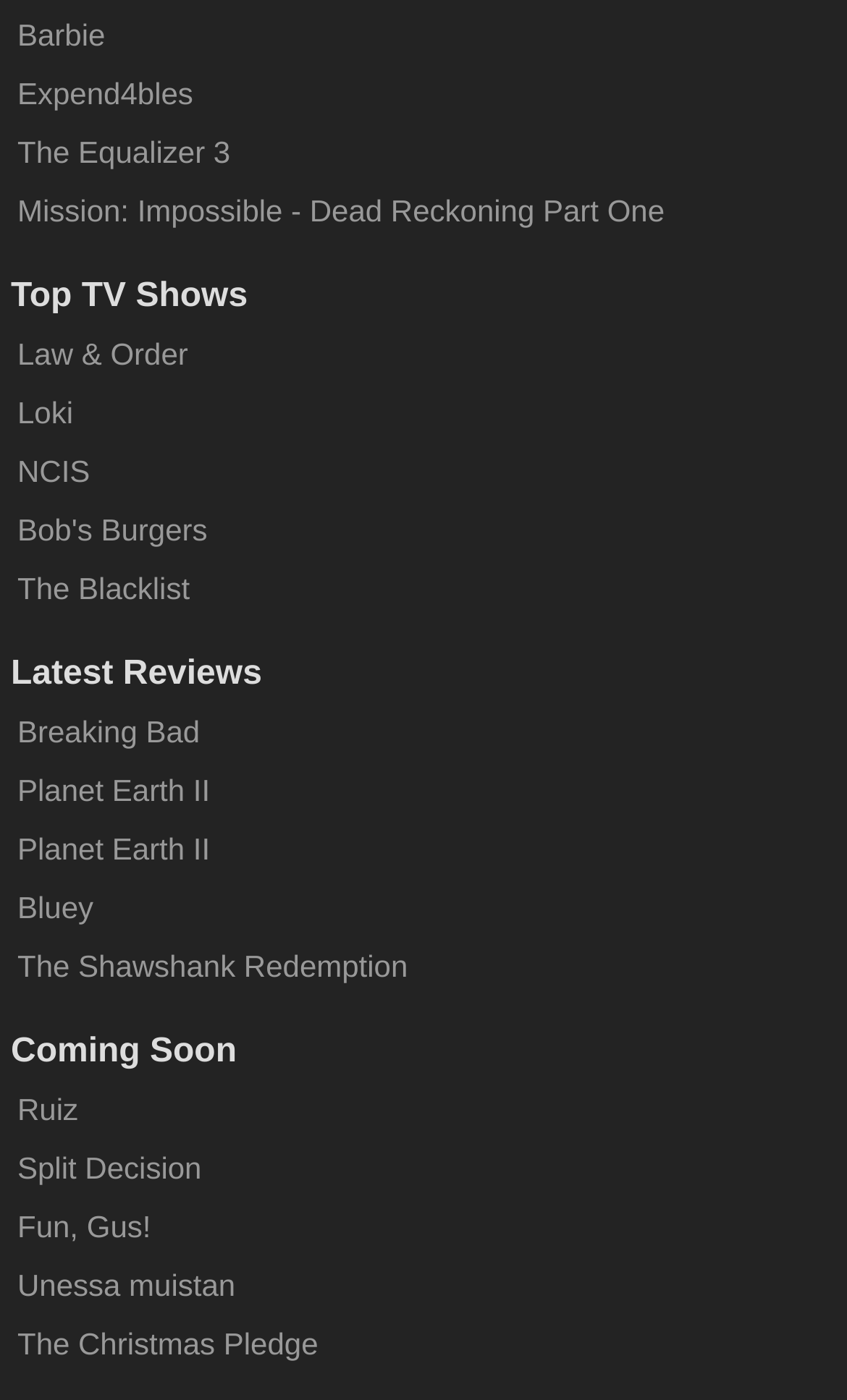Please indicate the bounding box coordinates of the element's region to be clicked to achieve the instruction: "View Top TV Shows". Provide the coordinates as four float numbers between 0 and 1, i.e., [left, top, right, bottom].

[0.013, 0.194, 0.987, 0.231]